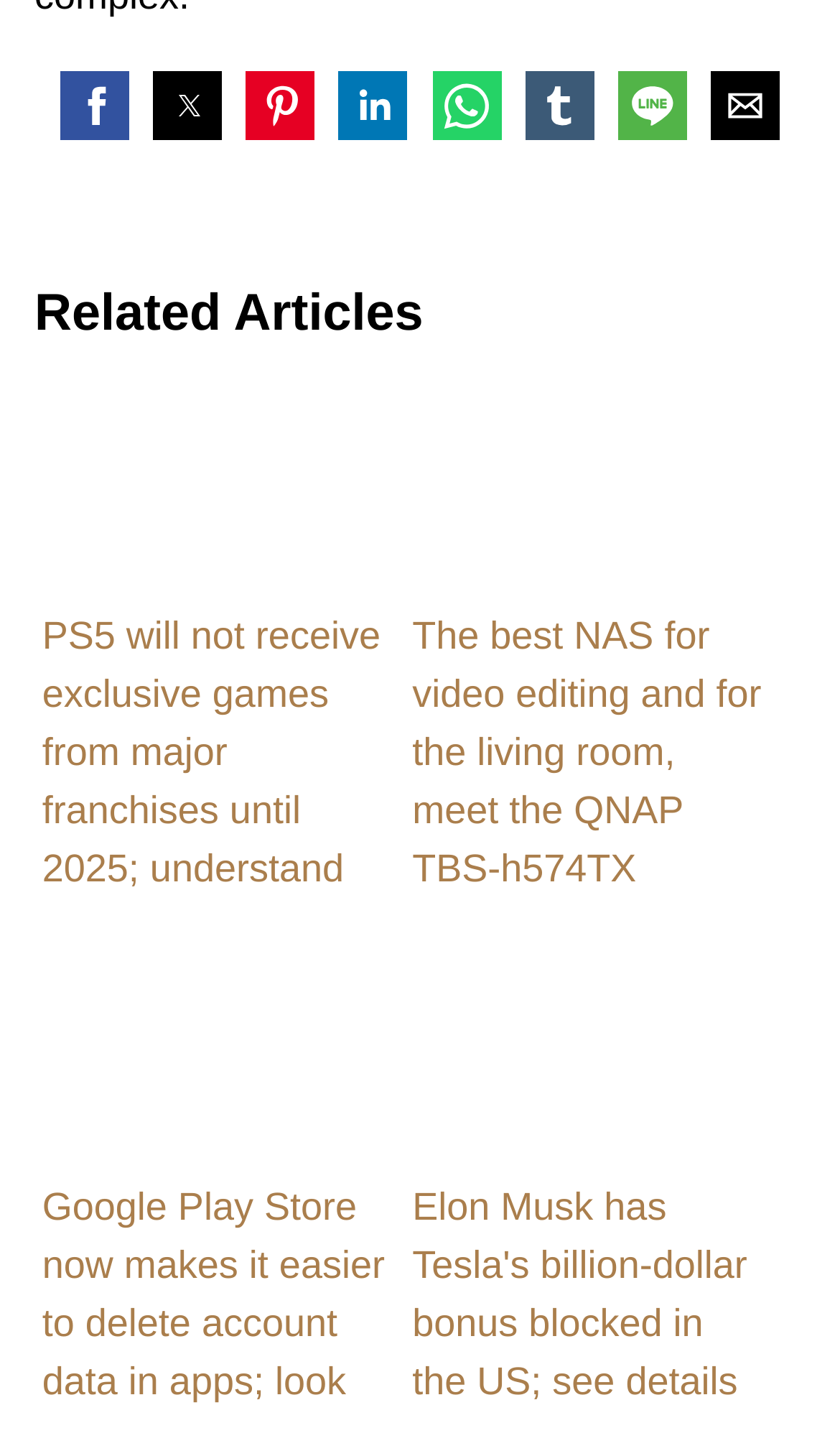What is the topic of the third related article?
Answer the question in a detailed and comprehensive manner.

I looked at the list of related articles and found the third one, which is a link with a title that mentions the Google Play Store.